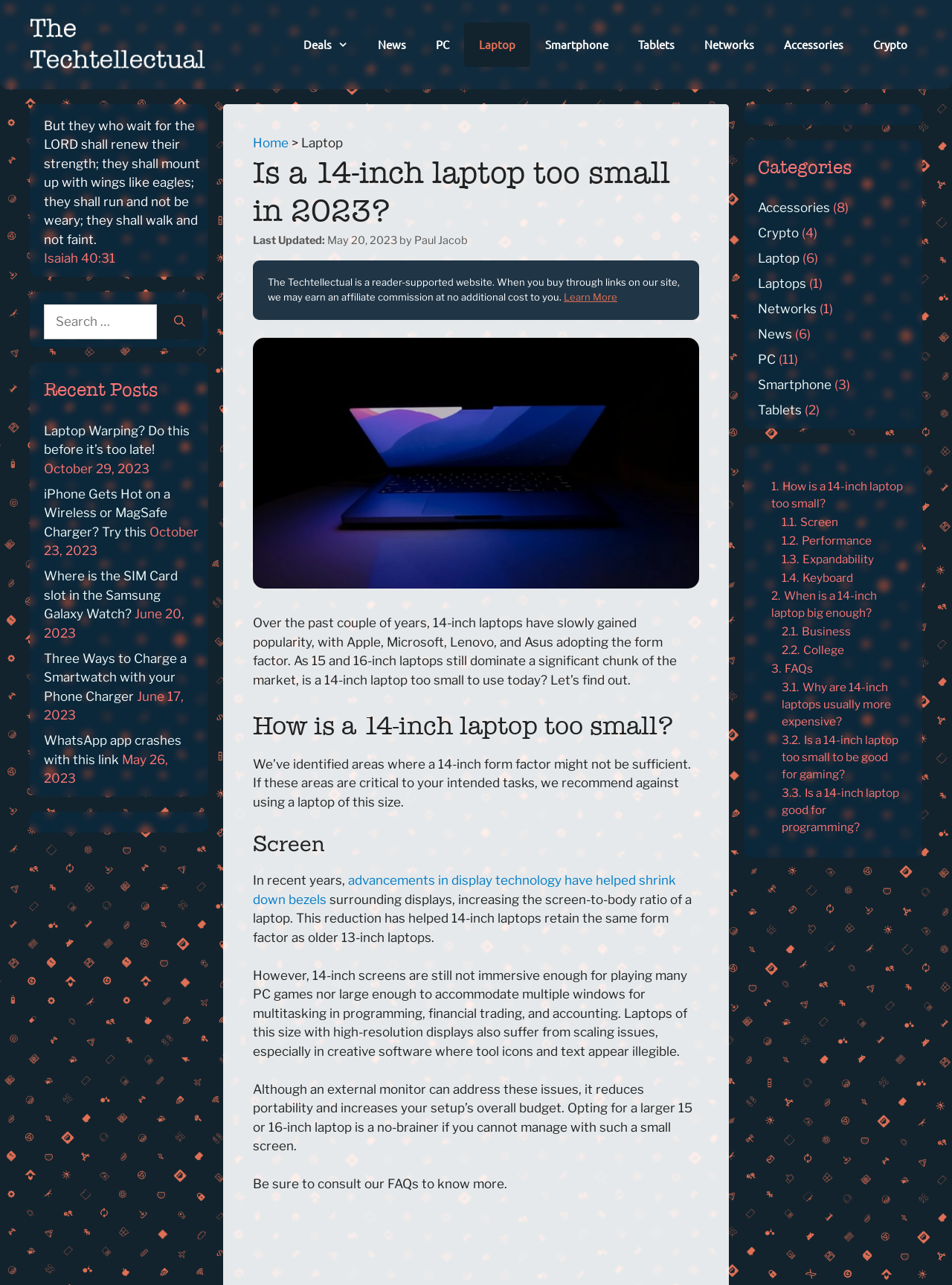Produce a meticulous description of the webpage.

This webpage is about discussing whether a 14-inch laptop is too small to use today. At the top, there is a banner with the website's name, "The Techtellectual", and a navigation menu with various categories such as "Deals", "News", "PC", "Laptop", and more. Below the navigation menu, there is a header section with a title "Is a 14-inch laptop too small in 2023?" and a subtitle "Over the past couple of years, 14-inch laptops have slowly gained popularity, with Apple, Microsoft, Lenovo, and Asus adopting the form factor. As 15 and 16-inch laptops still dominate a significant chunk of the market, is a 14-inch laptop too small to use today? Let’s find out."

The main content of the webpage is divided into sections, with headings such as "How is a 14-inch laptop too small?" and "Screen". The text discusses the pros and cons of using a 14-inch laptop, including the screen size, performance, and portability. There are also links to other related articles and a search box on the right side of the page.

On the right side of the page, there are three complementary sections. The first section displays a quote from Isaiah 40:31. The second section has a search box and a button. The third section lists recent posts with links to other articles, including "Laptop Warping? Do this before it’s too late!" and "iPhone Gets Hot on a Wireless or MagSafe Charger? Try this".

At the bottom of the page, there are categories listed, including "Accessories", "Crypto", "Laptop", and more, with the number of articles in each category.